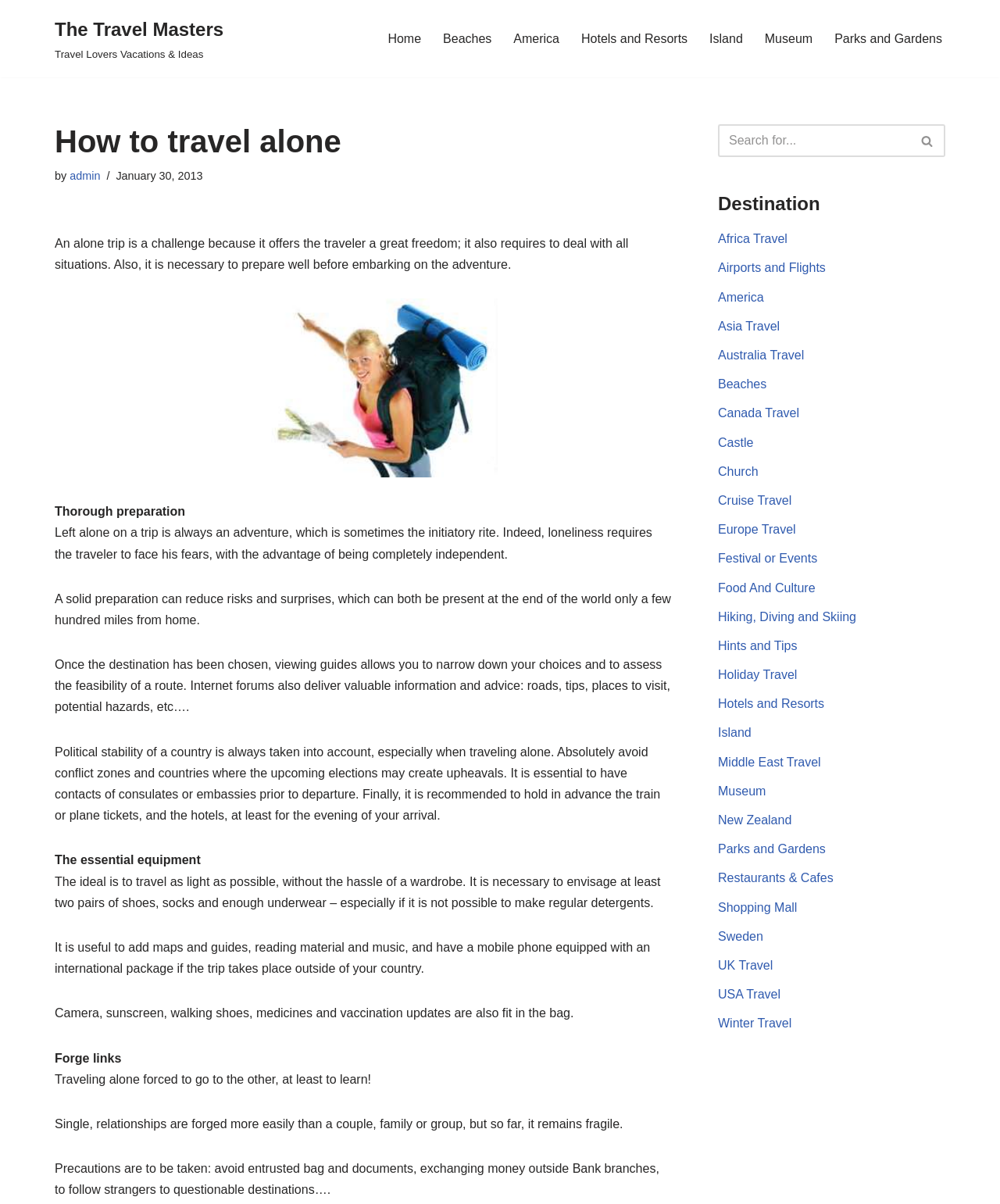Identify the bounding box coordinates of the region I need to click to complete this instruction: "Search for a destination".

[0.718, 0.103, 0.945, 0.131]